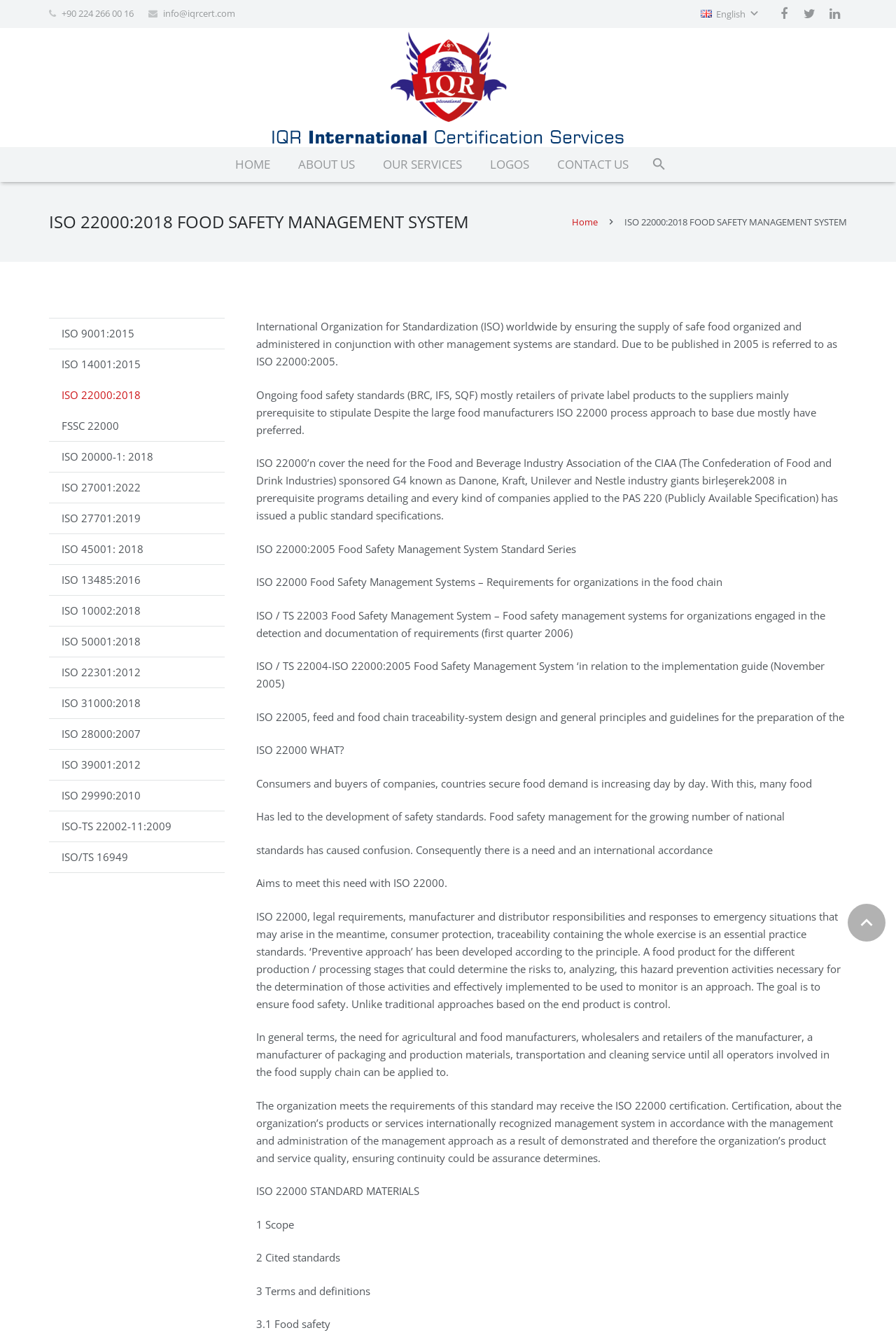What is the primary heading on this webpage?

ISO 22000:2018 FOOD SAFETY MANAGEMENT SYSTEM